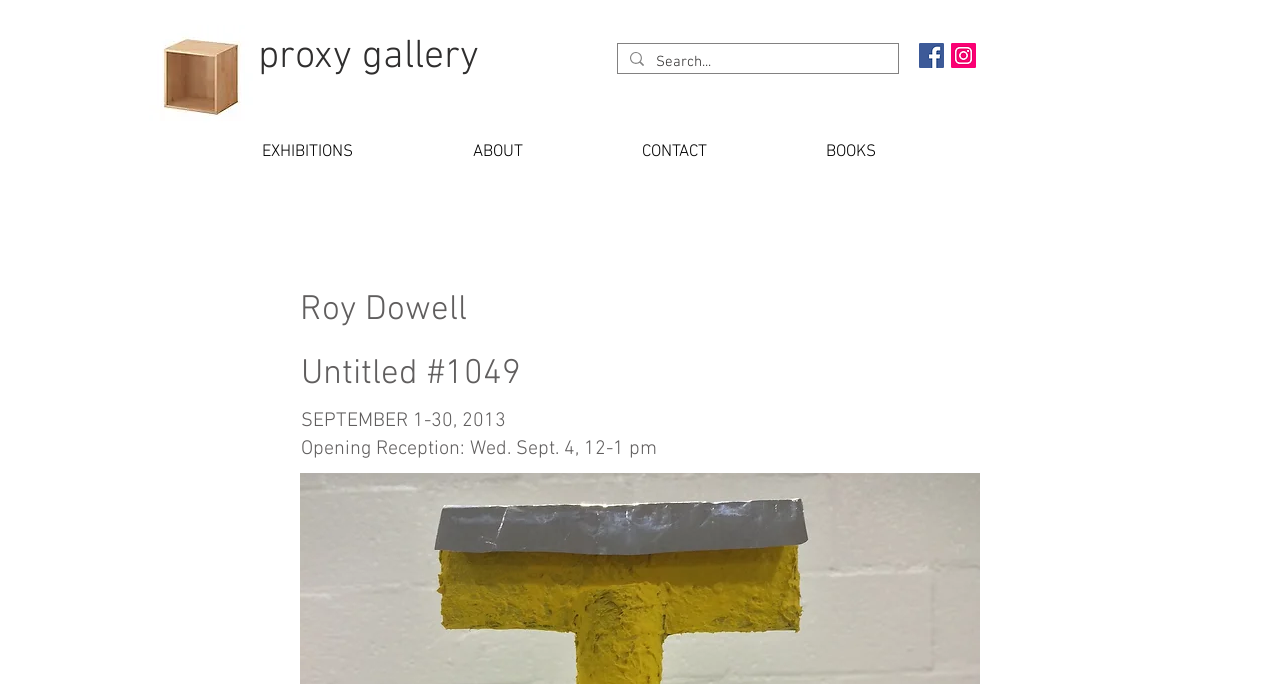Utilize the information from the image to answer the question in detail:
What social media platforms are available?

The social media platforms can be found in the list element with the text 'Social Bar' located at the top-right corner of the webpage, which contains links to Facebook and Instagram.